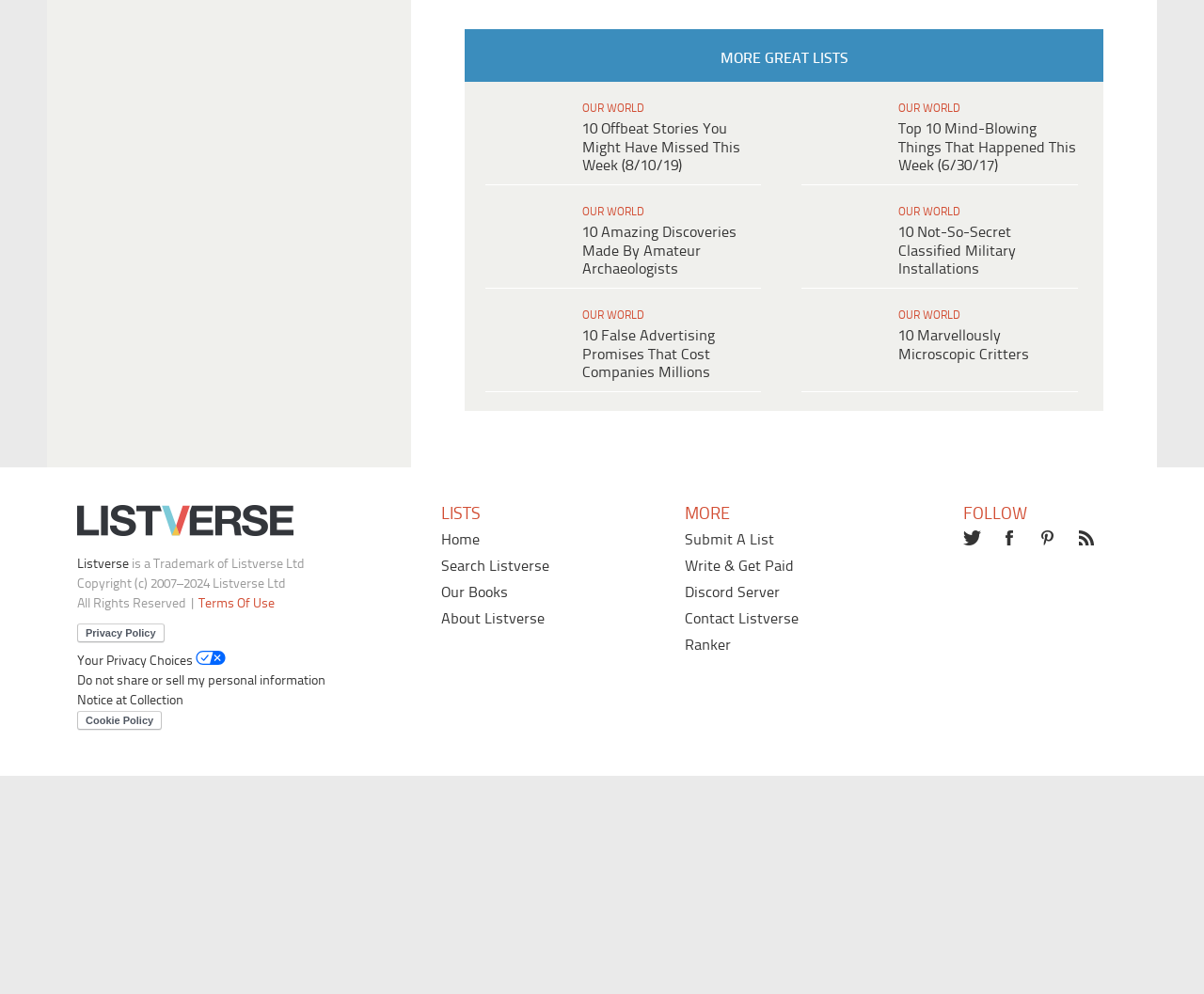Locate the bounding box coordinates of the clickable region to complete the following instruction: "Search for something."

None